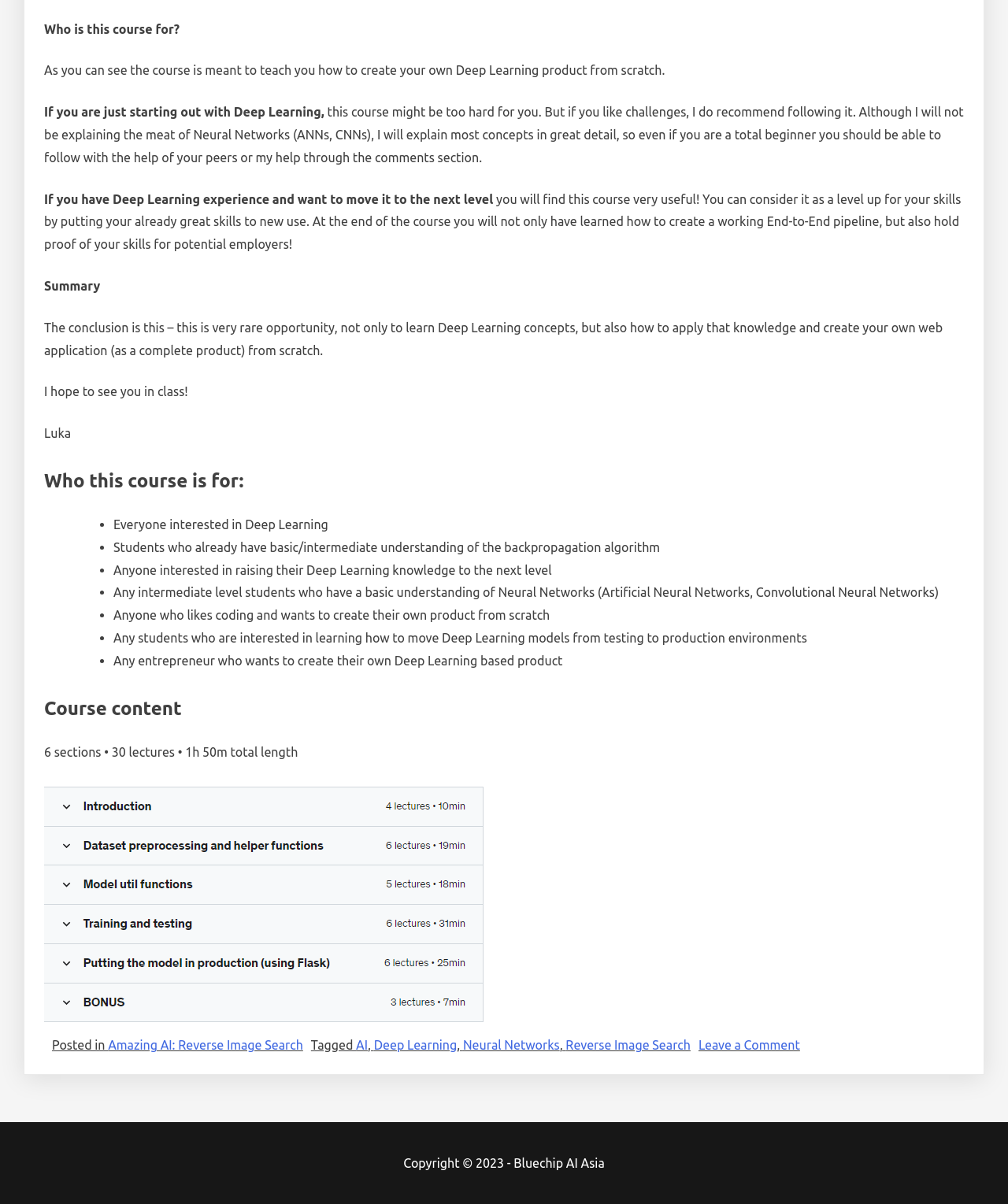Based on the visual content of the image, answer the question thoroughly: What is the purpose of the course?

The course aims to teach students how to create their own Deep Learning product from scratch, and by the end of the course, students will have learned how to create a working End-to-End pipeline and have proof of their skills for potential employers.